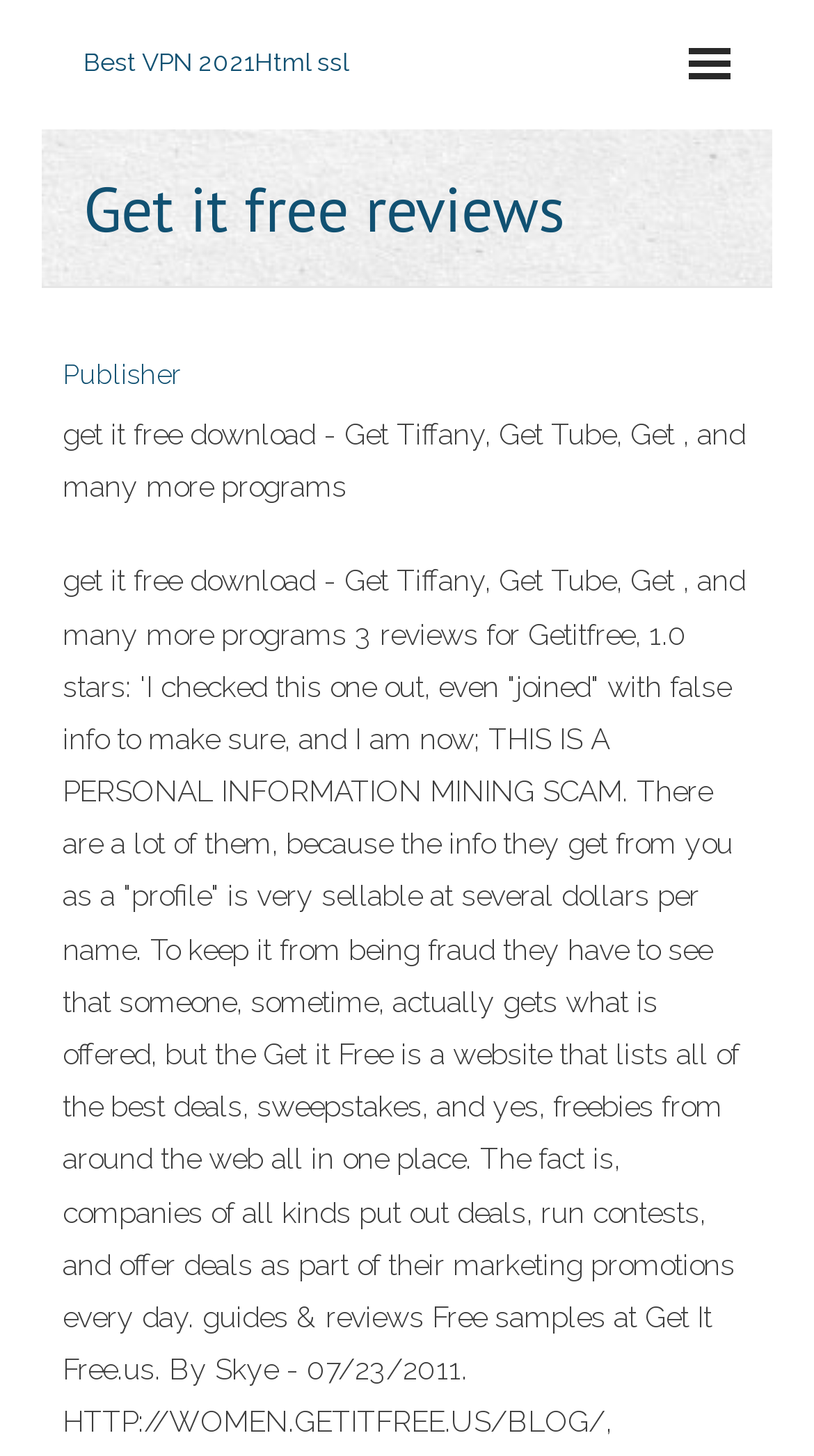What is the purpose of the webpage?
Using the picture, provide a one-word or short phrase answer.

To provide free downloads